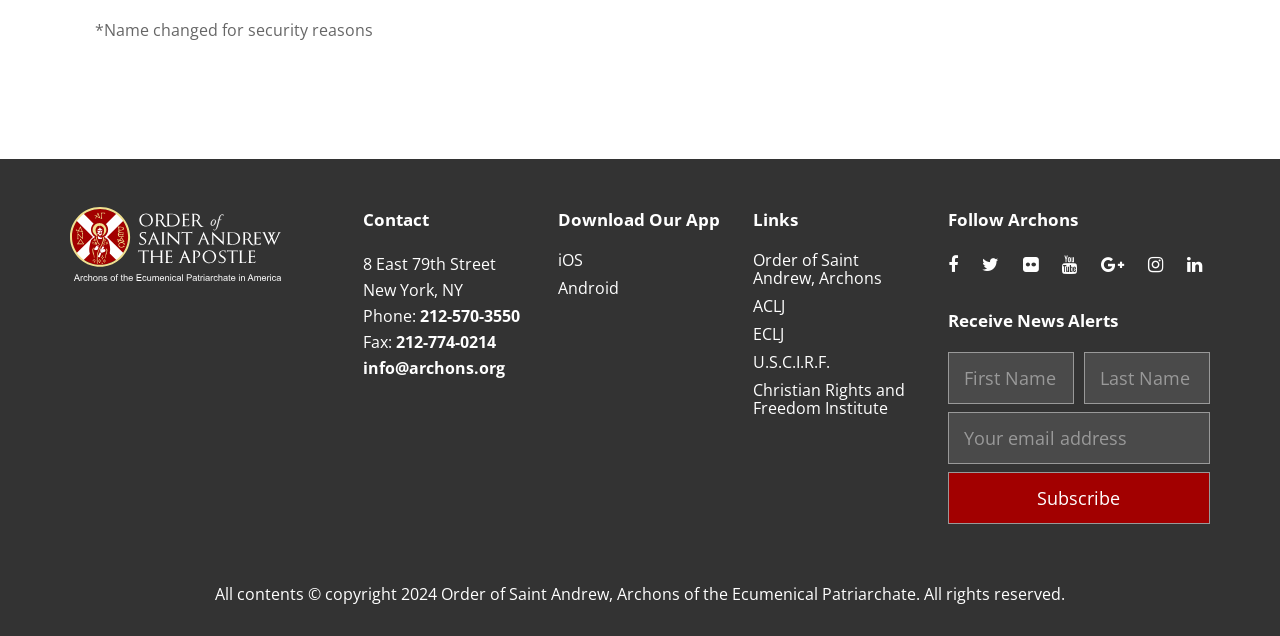Find the coordinates for the bounding box of the element with this description: "name="EMAIL" placeholder="Your email address"".

[0.74, 0.648, 0.945, 0.729]